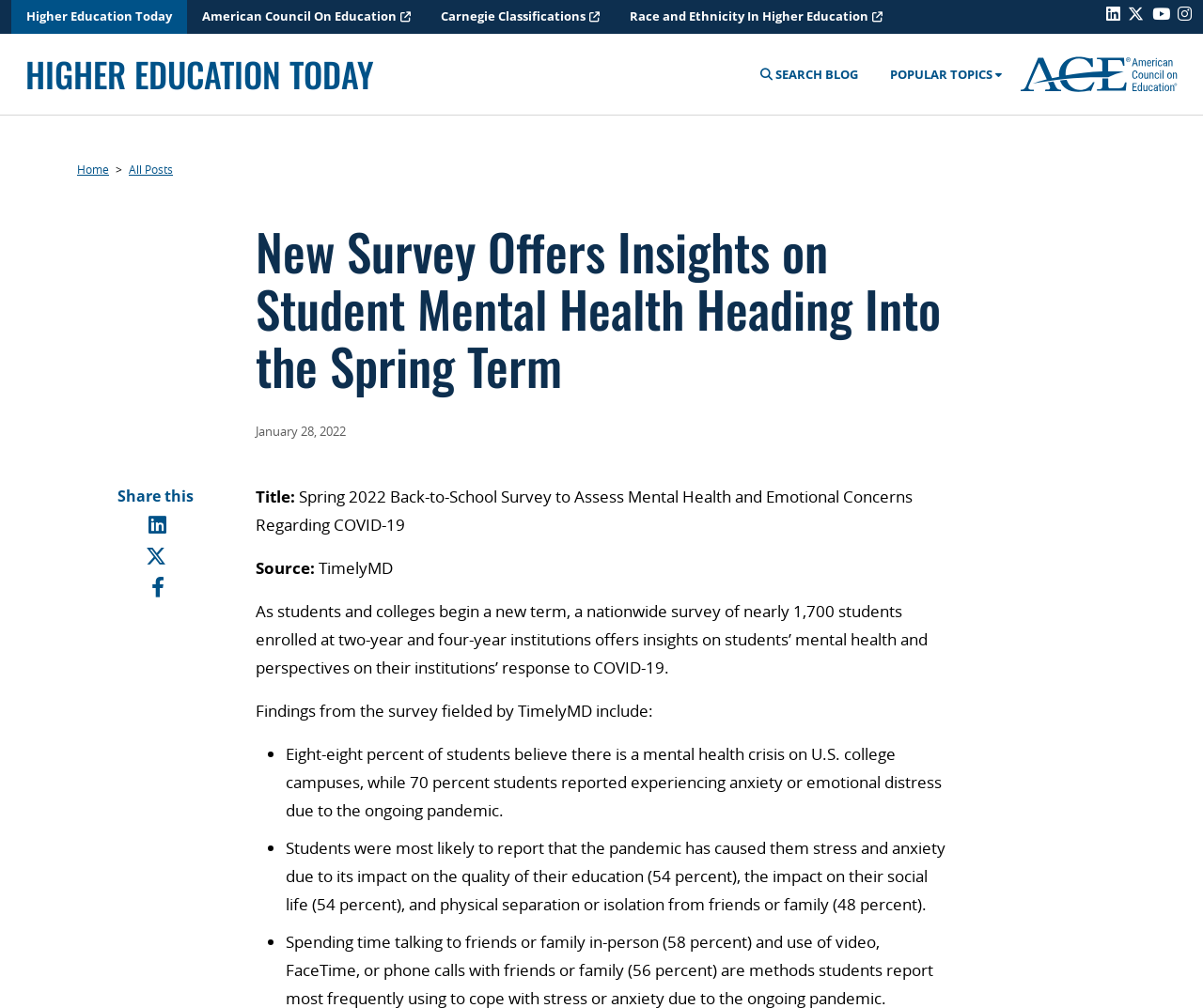Kindly determine the bounding box coordinates for the clickable area to achieve the given instruction: "Go to home page".

[0.064, 0.16, 0.091, 0.175]